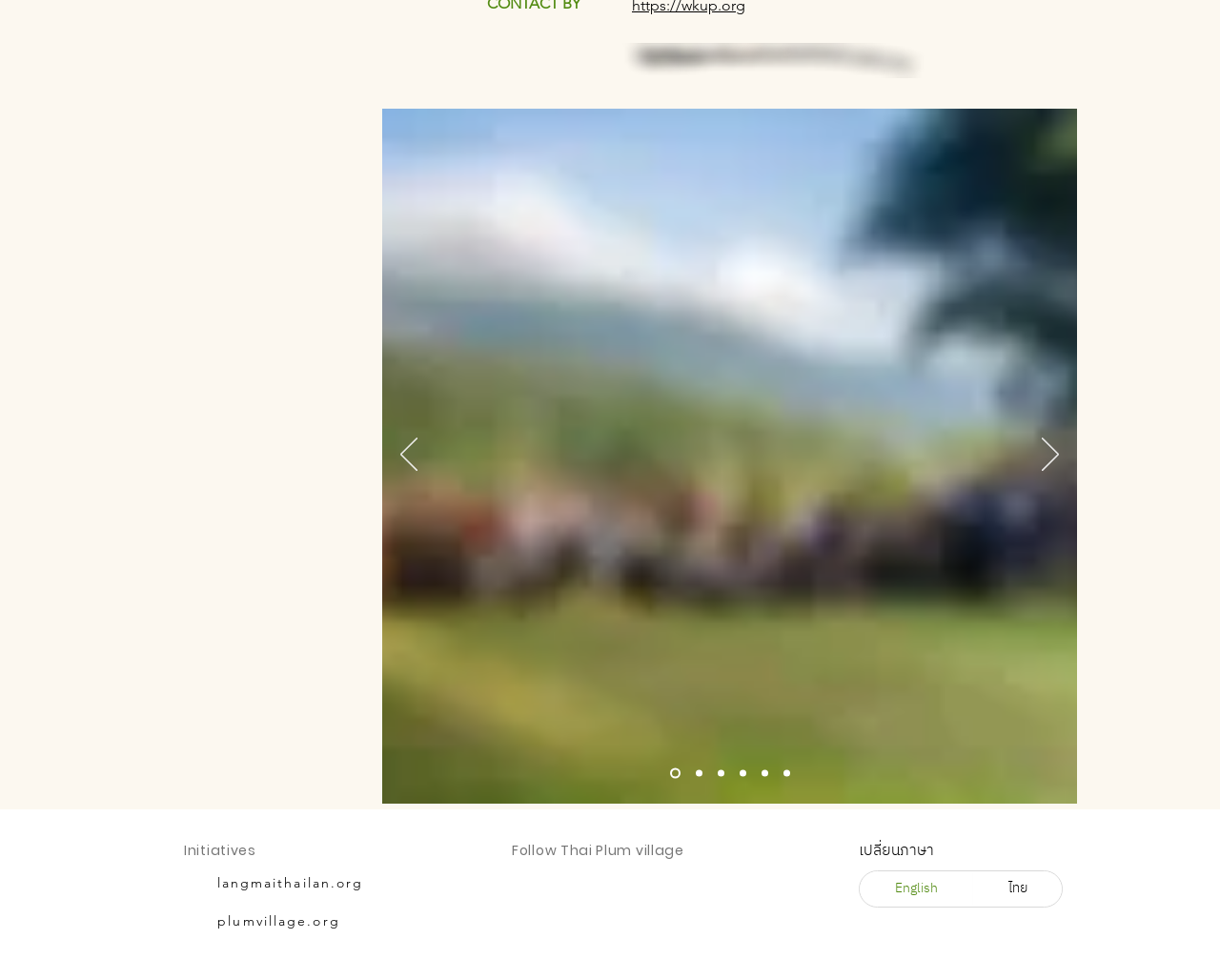Point out the bounding box coordinates of the section to click in order to follow this instruction: "Visit langmaithailan.org".

[0.163, 0.881, 0.312, 0.92]